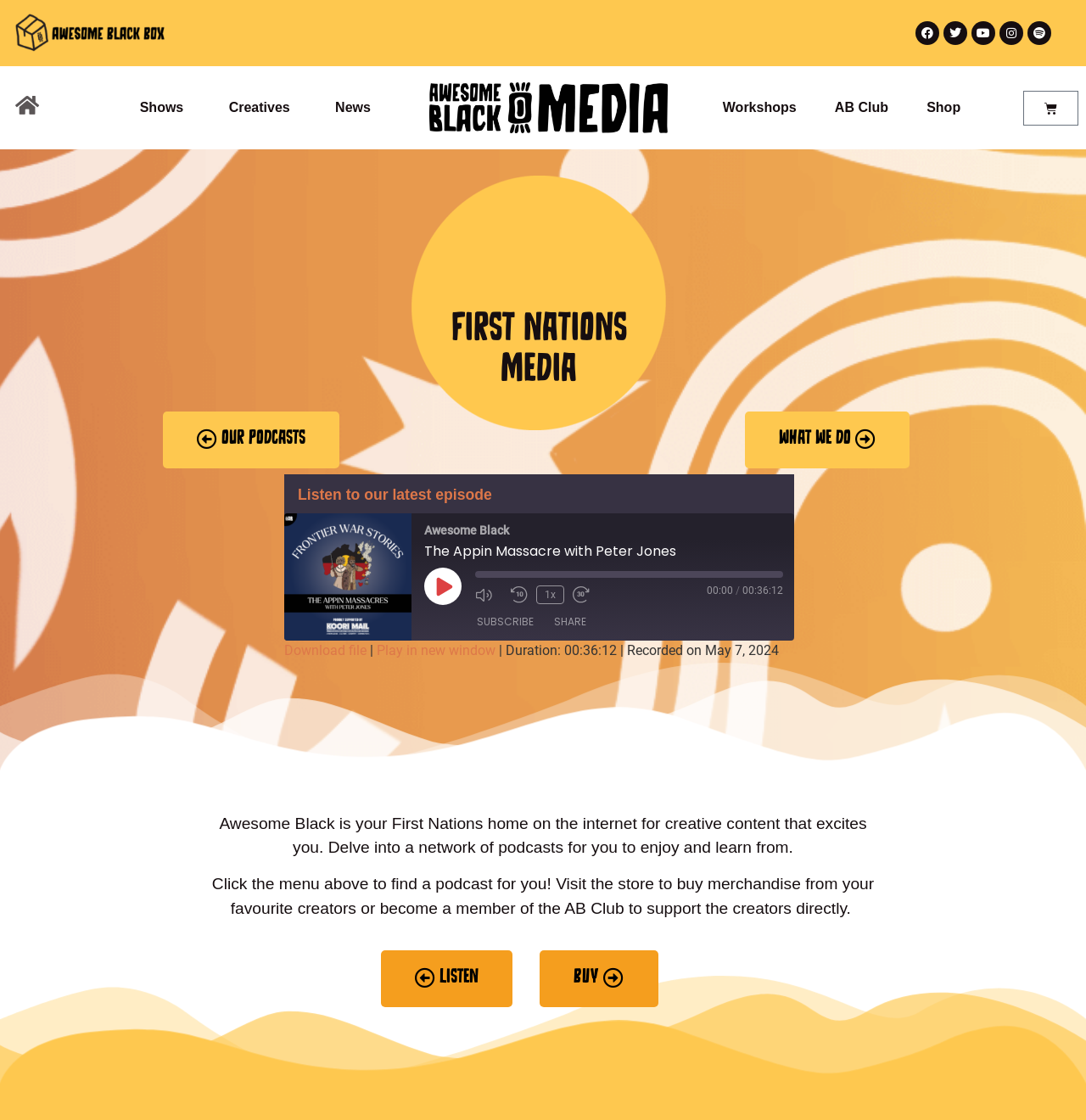Find the bounding box coordinates of the clickable element required to execute the following instruction: "Subscribe to the podcast". Provide the coordinates as four float numbers between 0 and 1, i.e., [left, top, right, bottom].

[0.431, 0.546, 0.499, 0.564]